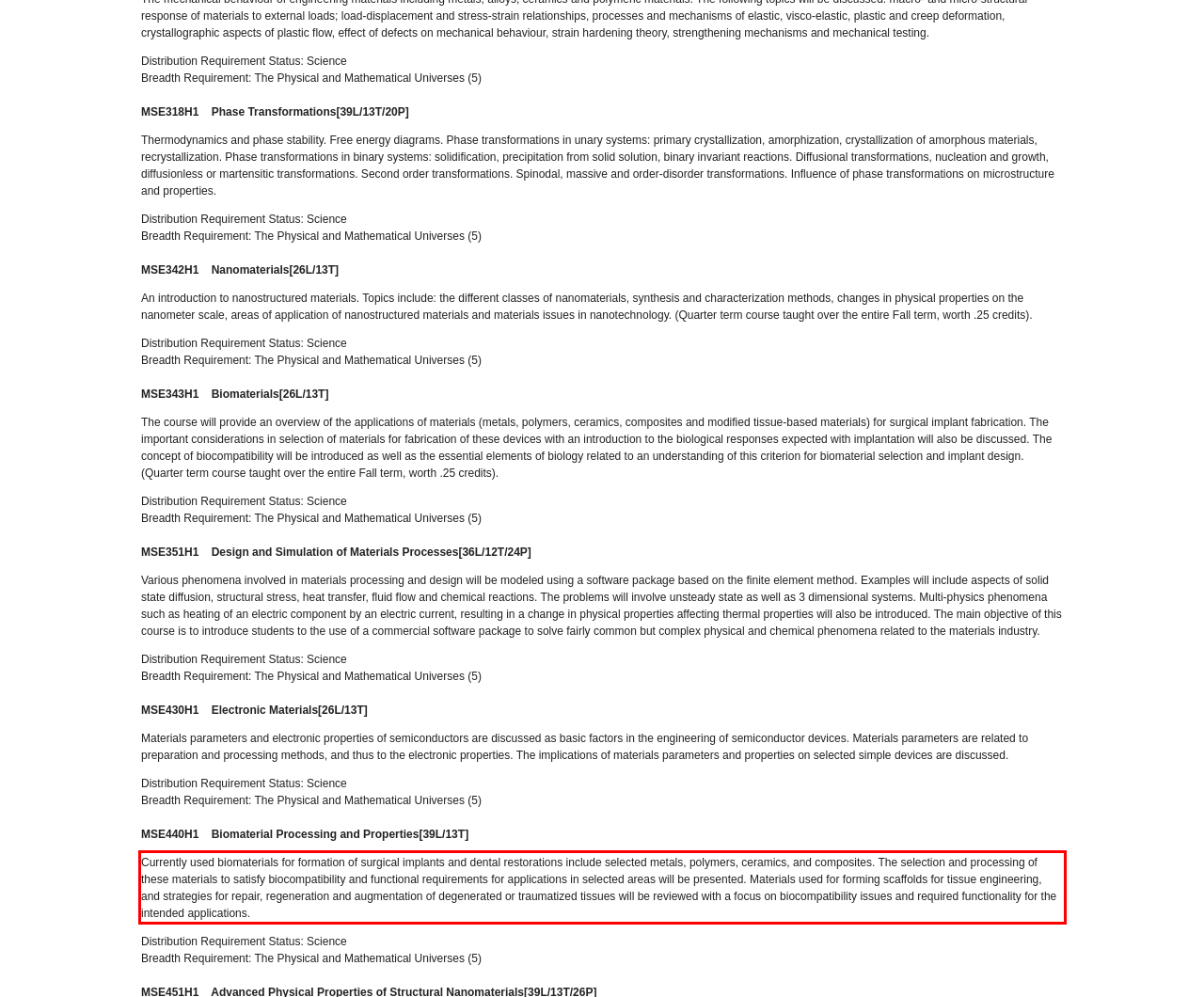Using the webpage screenshot, recognize and capture the text within the red bounding box.

Currently used biomaterials for formation of surgical implants and dental restorations include selected metals, polymers, ceramics, and composites. The selection and processing of these materials to satisfy biocompatibility and functional requirements for applications in selected areas will be presented. Materials used for forming scaffolds for tissue engineering, and strategies for repair, regeneration and augmentation of degenerated or traumatized tissues will be reviewed with a focus on biocompatibility issues and required functionality for the intended applications.